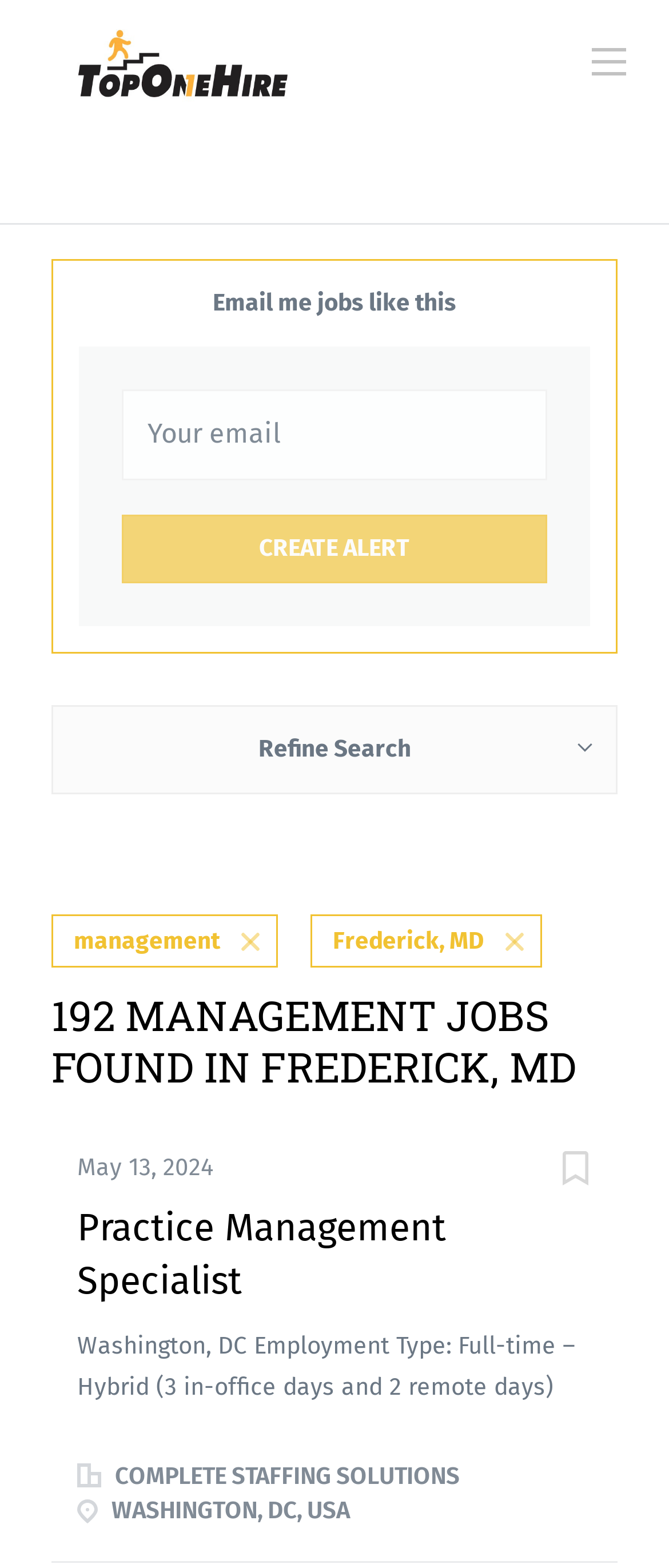Please mark the clickable region by giving the bounding box coordinates needed to complete this instruction: "View Practice Management Specialist job".

[0.115, 0.768, 0.667, 0.832]